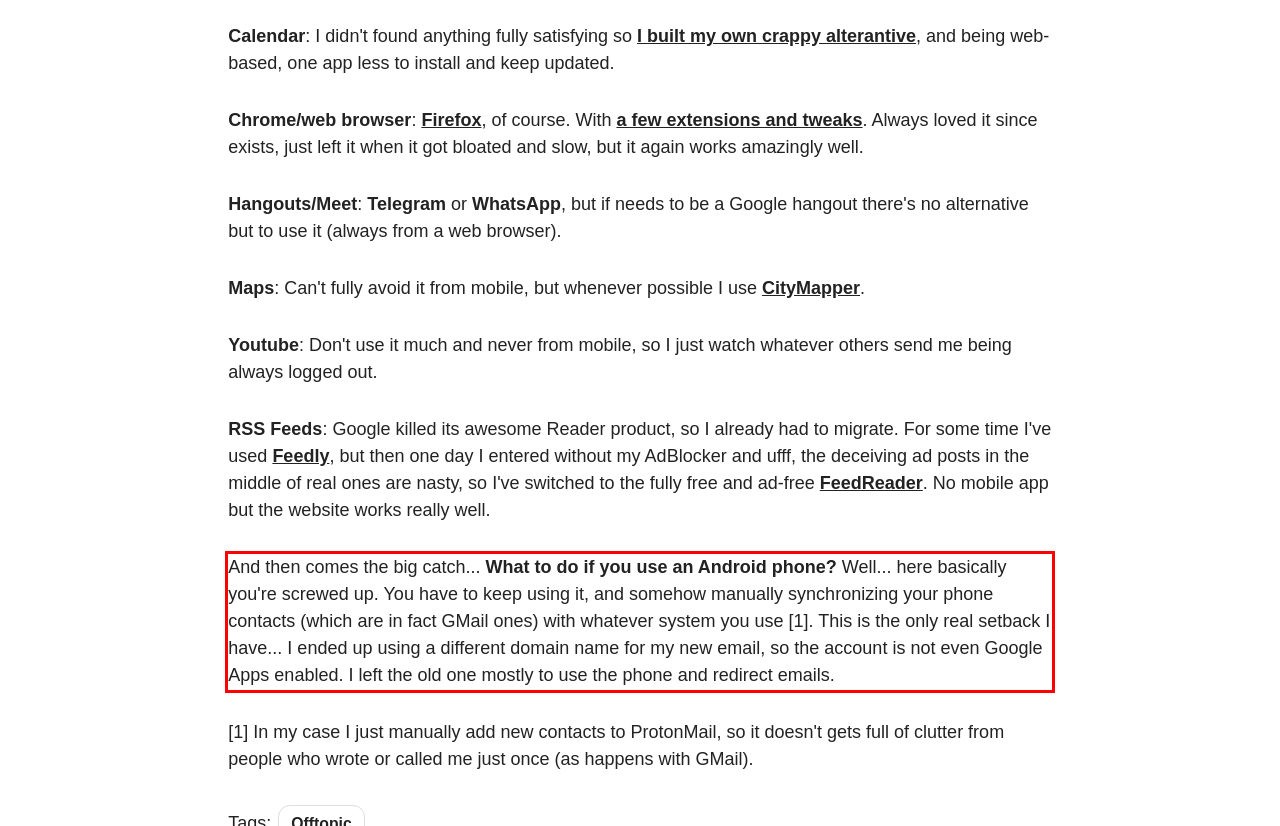You have a webpage screenshot with a red rectangle surrounding a UI element. Extract the text content from within this red bounding box.

And then comes the big catch... What to do if you use an Android phone? Well... here basically you're screwed up. You have to keep using it, and somehow manually synchronizing your phone contacts (which are in fact GMail ones) with whatever system you use [1]. This is the only real setback I have... I ended up using a different domain name for my new email, so the account is not even Google Apps enabled. I left the old one mostly to use the phone and redirect emails.